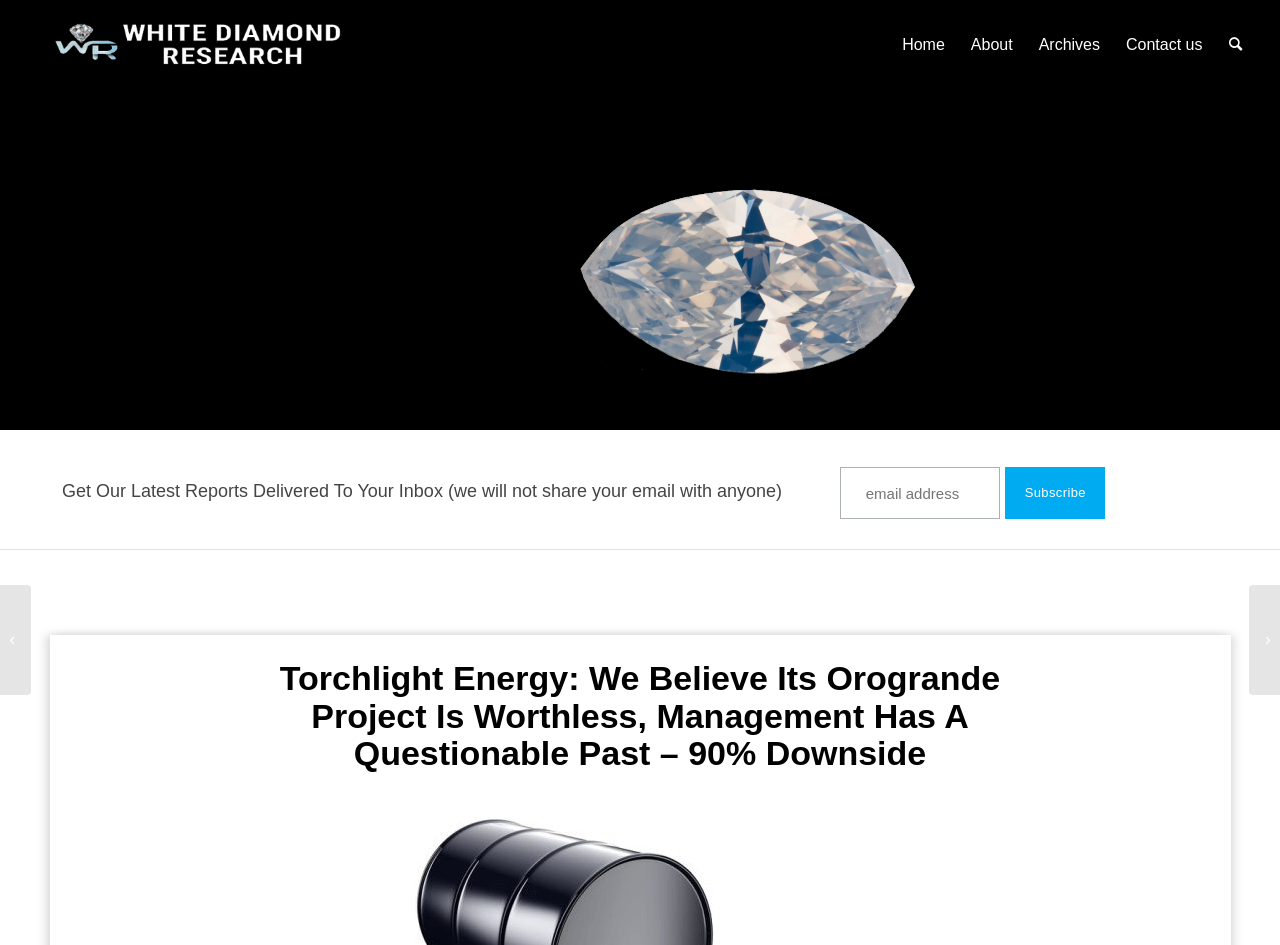Answer the following query concisely with a single word or phrase:
What is the name of the company being discussed?

Torchlight Energy